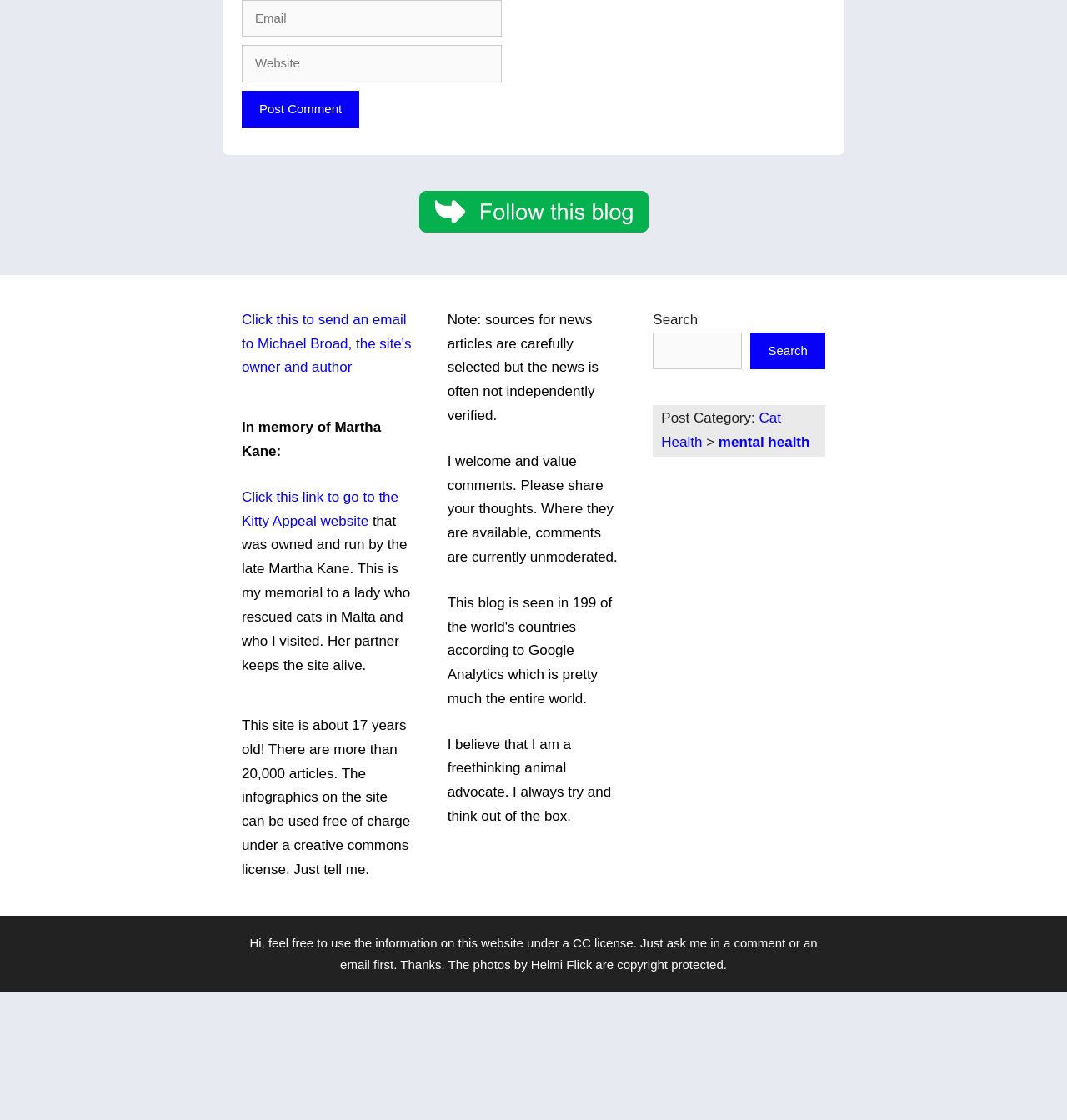Find the bounding box coordinates of the area that needs to be clicked in order to achieve the following instruction: "Enter website URL". The coordinates should be specified as four float numbers between 0 and 1, i.e., [left, top, right, bottom].

[0.227, 0.04, 0.47, 0.073]